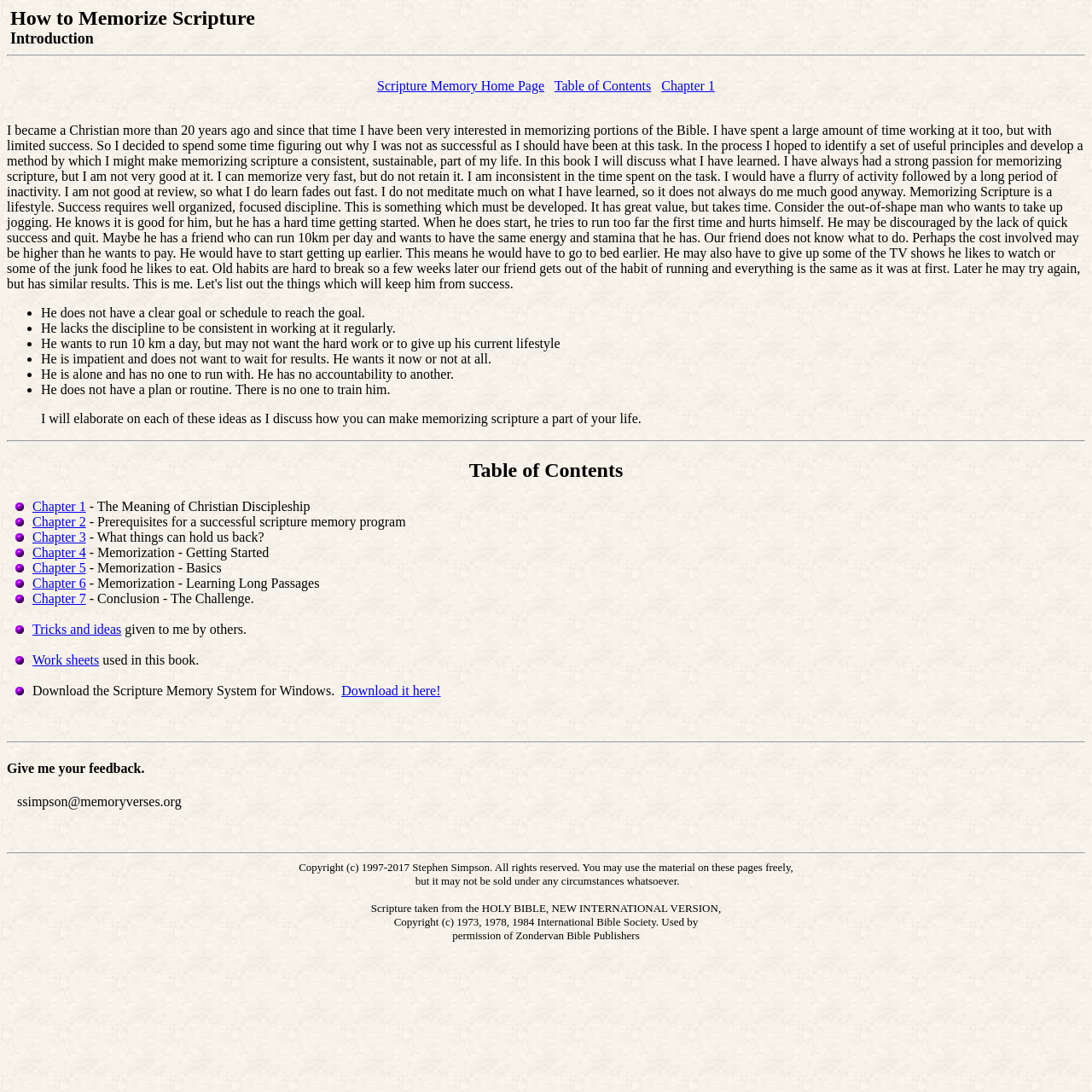What is the purpose of the 'Table of Contents' section?
Provide a fully detailed and comprehensive answer to the question.

The 'Table of Contents' section provides links to different chapters and sections of the webpage, allowing users to easily navigate and access specific parts of the content. This suggests that the purpose of this section is to facilitate navigation and make it easier for users to find the information they need.